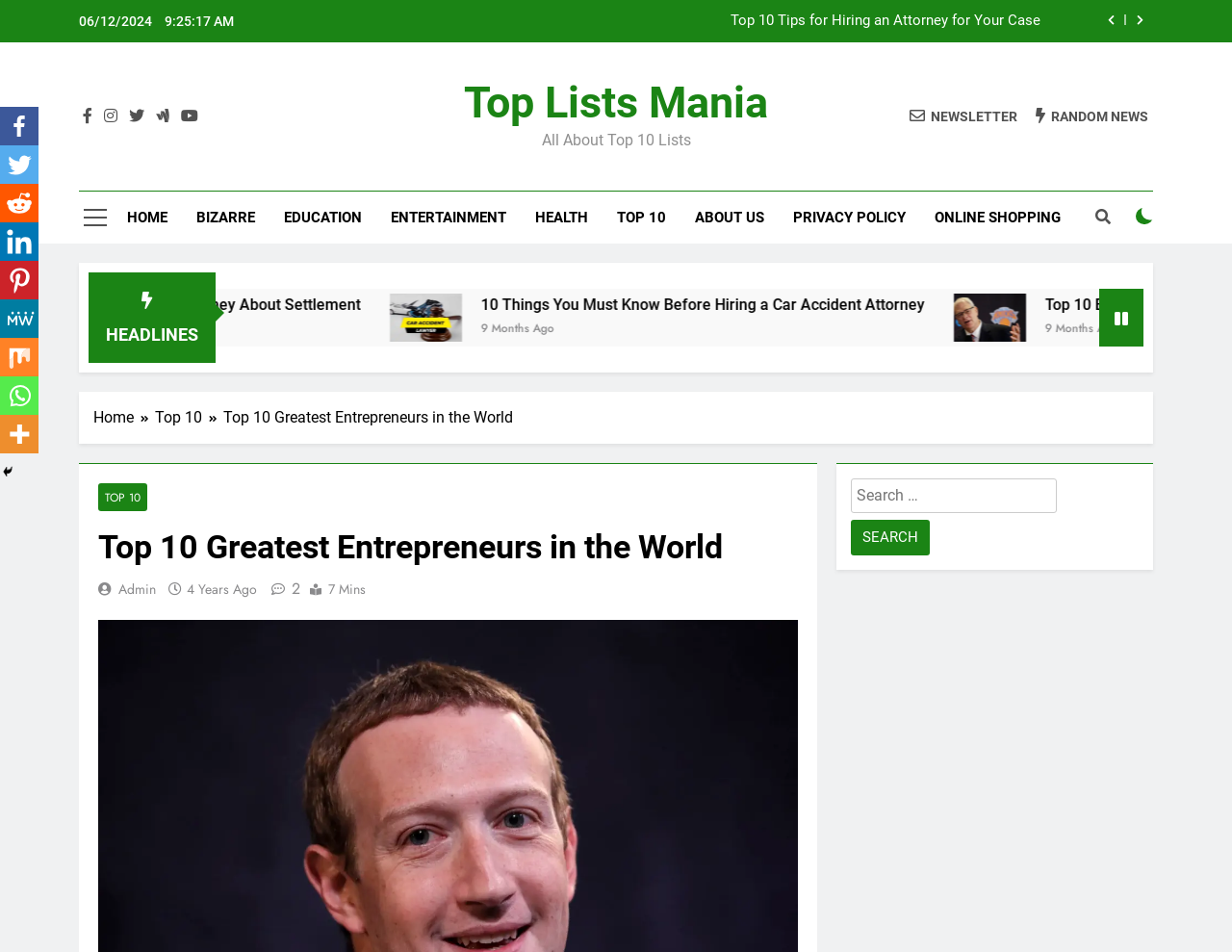Please specify the bounding box coordinates for the clickable region that will help you carry out the instruction: "Read about Top 10 Greatest Entrepreneurs in the World".

[0.08, 0.557, 0.648, 0.592]